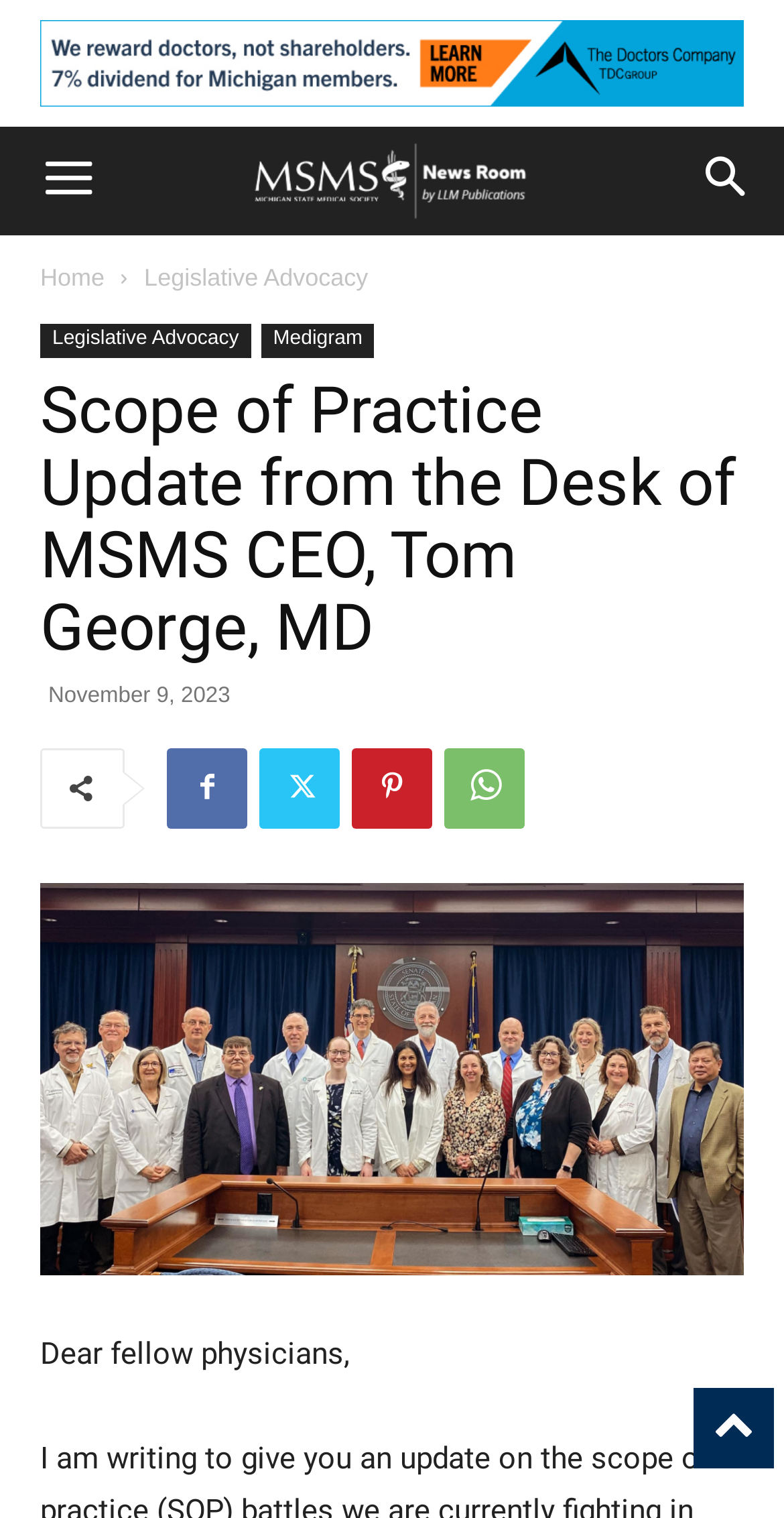Determine the bounding box coordinates for the element that should be clicked to follow this instruction: "Click the menu button". The coordinates should be given as four float numbers between 0 and 1, in the format [left, top, right, bottom].

[0.005, 0.084, 0.169, 0.155]